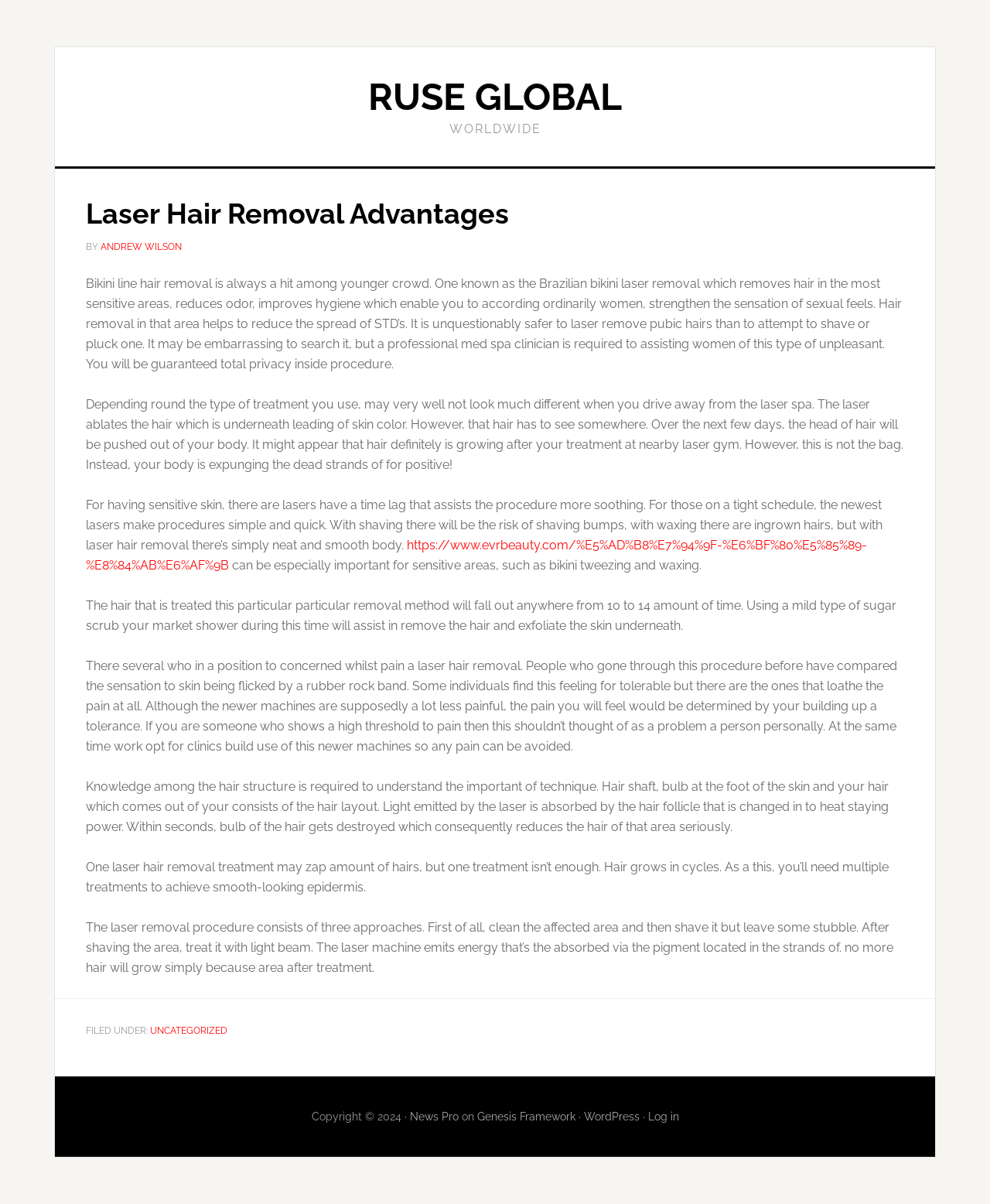Identify the bounding box for the given UI element using the description provided. Coordinates should be in the format (top-left x, top-left y, bottom-right x, bottom-right y) and must be between 0 and 1. Here is the description: News Pro

[0.414, 0.922, 0.463, 0.933]